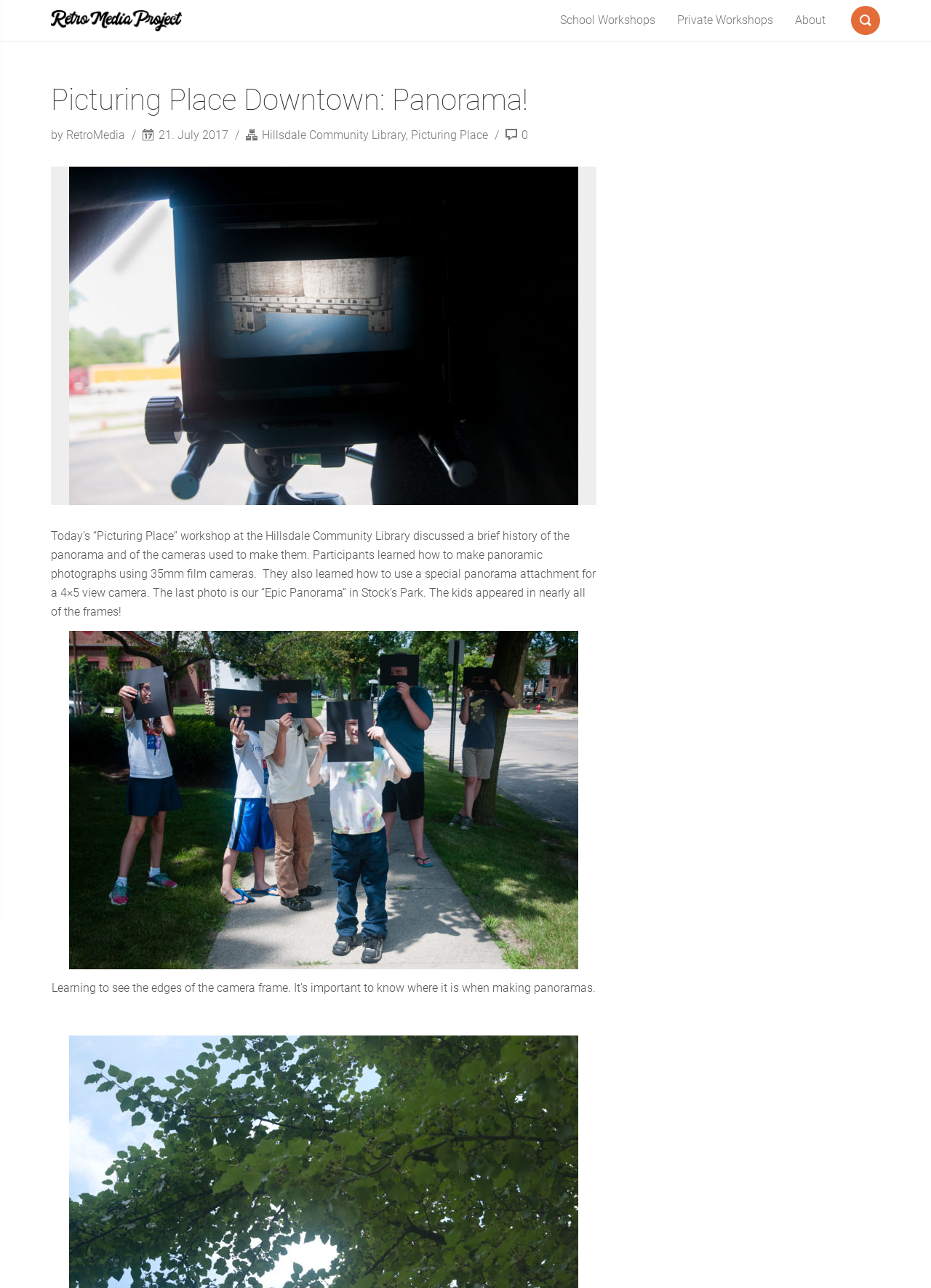What is the main subject of the image?
Based on the image, respond with a single word or phrase.

Picturing Place Downtown: Panorama!